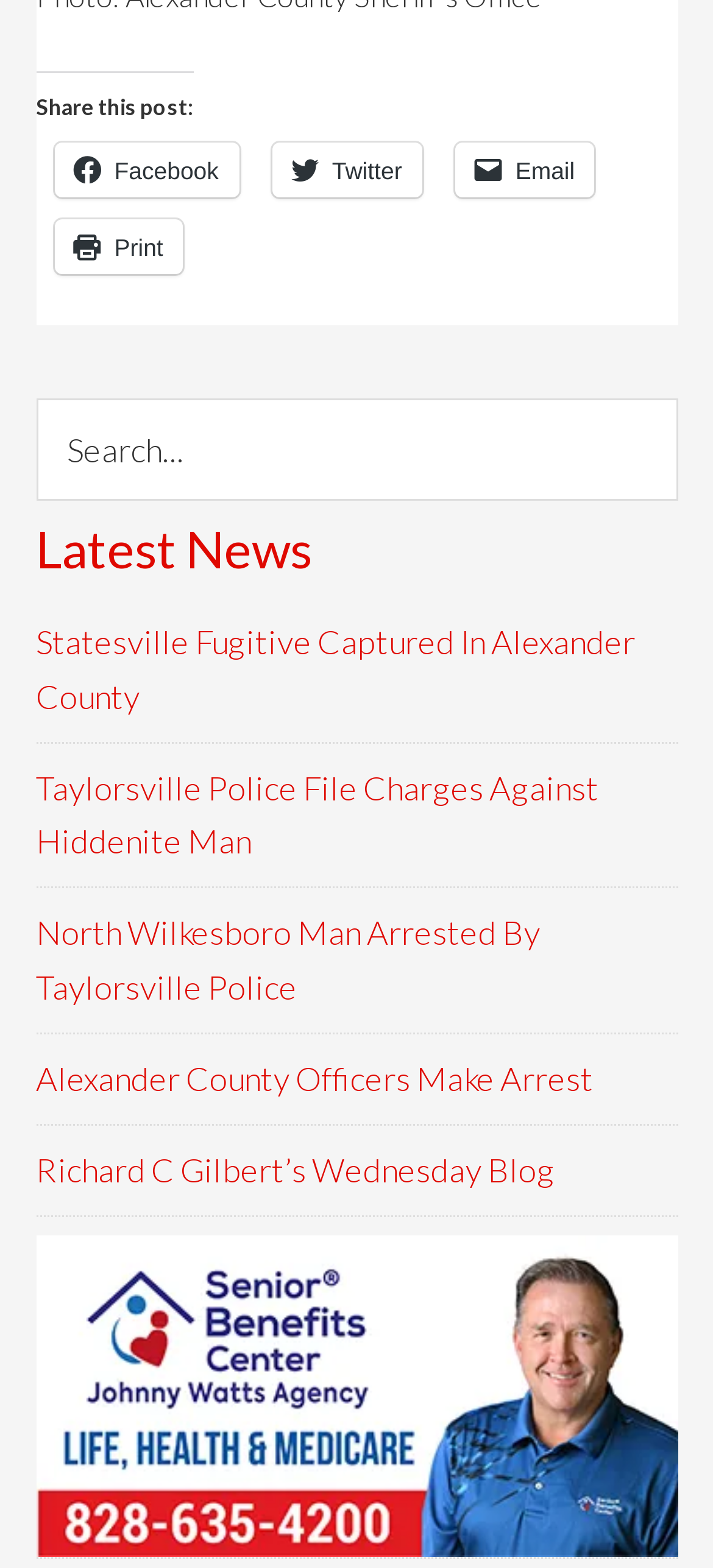What is the function of the search box?
Please respond to the question with a detailed and informative answer.

The search box, located at the top right, allows users to search for specific content within the website by typing keywords and clicking the 'Search' button.